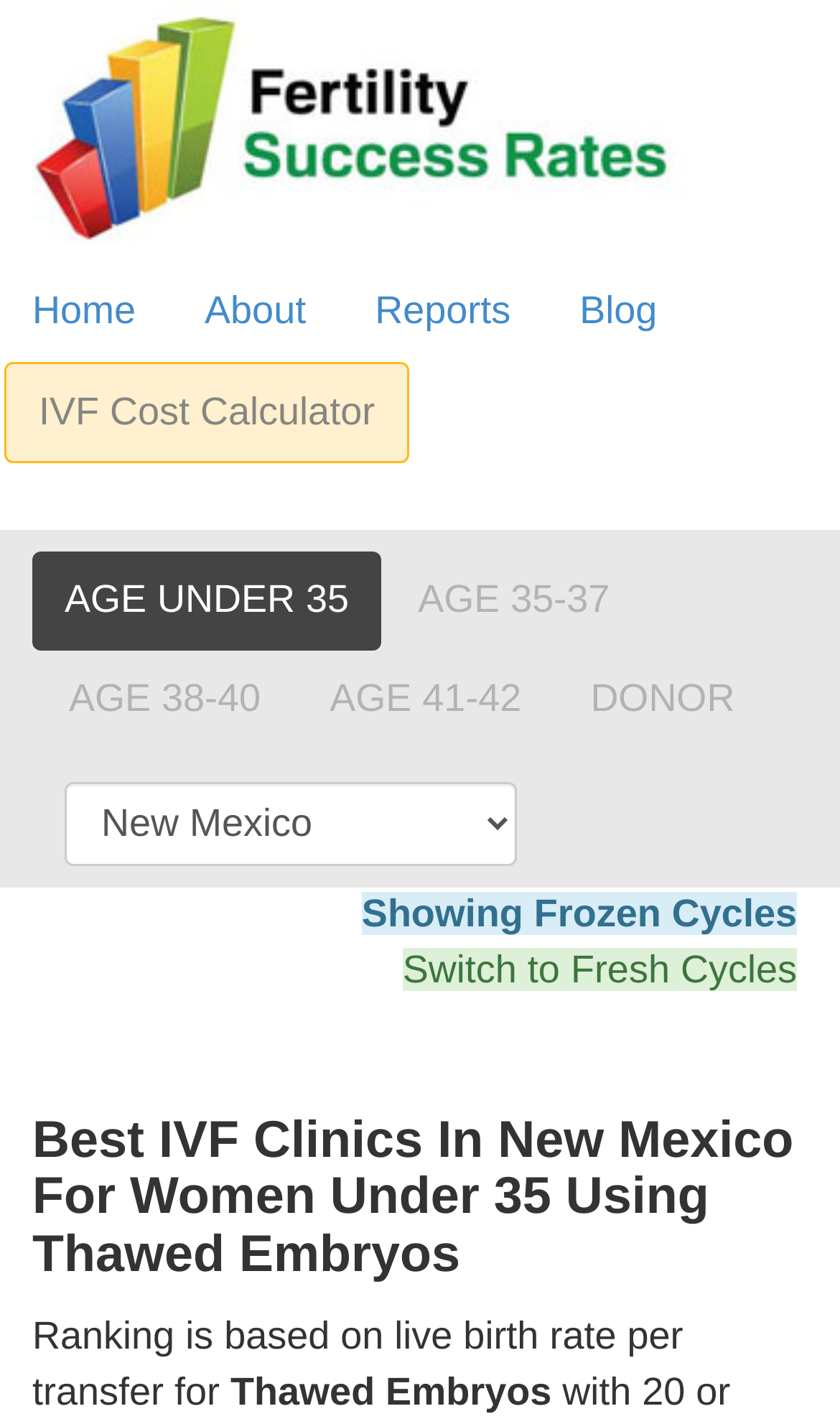Please determine the bounding box coordinates of the area that needs to be clicked to complete this task: 'Click on Fertility Success Rates'. The coordinates must be four float numbers between 0 and 1, formatted as [left, top, right, bottom].

[0.038, 0.075, 0.818, 0.106]